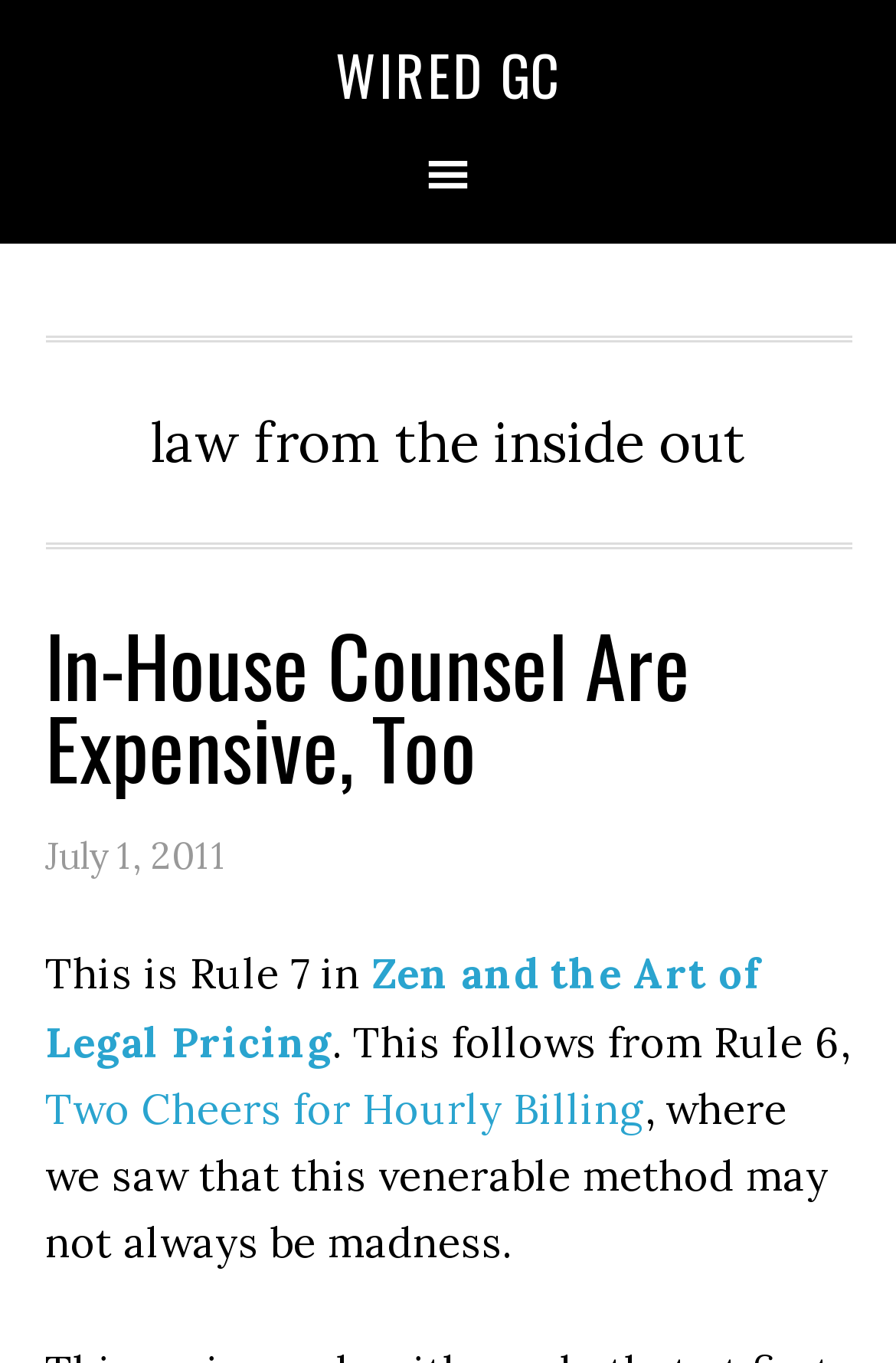Extract the heading text from the webpage.

In-House Counsel Are Expensive, Too